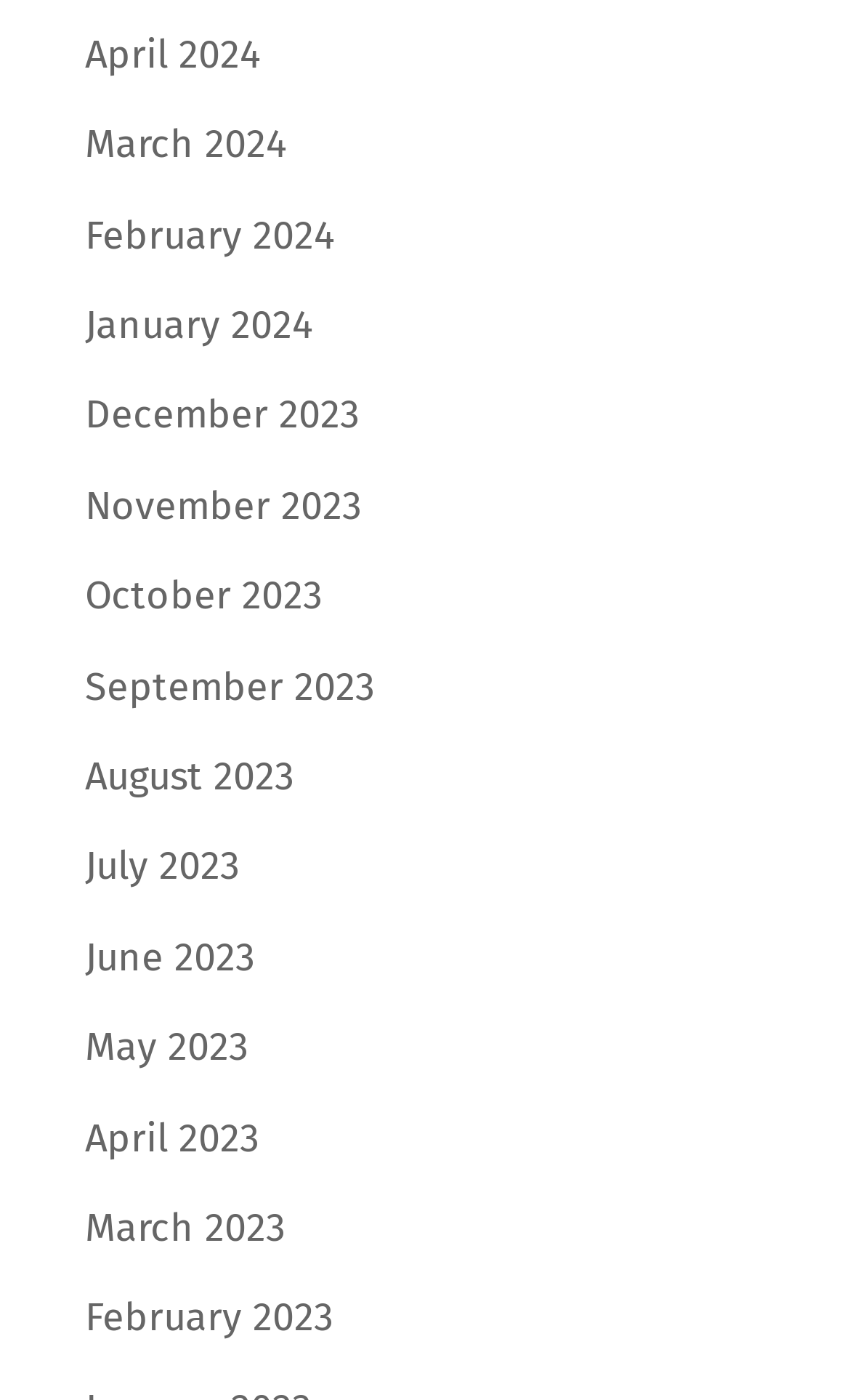What is the latest month listed?
Please provide a full and detailed response to the question.

By examining the list of links, I found that the latest month listed is April 2024, which is located at the top of the list with a bounding box coordinate of [0.1, 0.022, 0.308, 0.056].